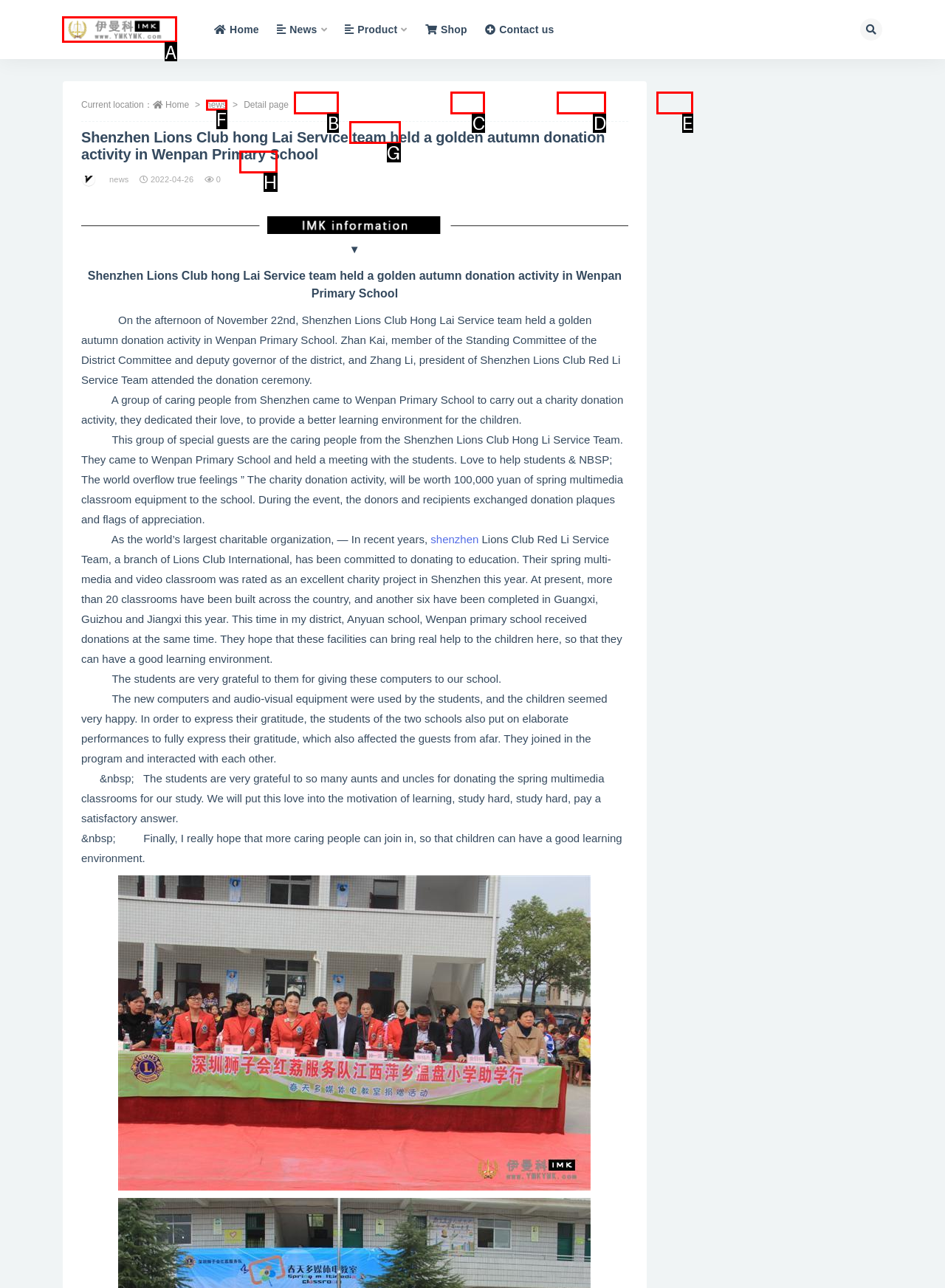Determine the appropriate lettered choice for the task: Click on the 'imkgift is a China Custom gift promotional items factory' link. Reply with the correct letter.

A